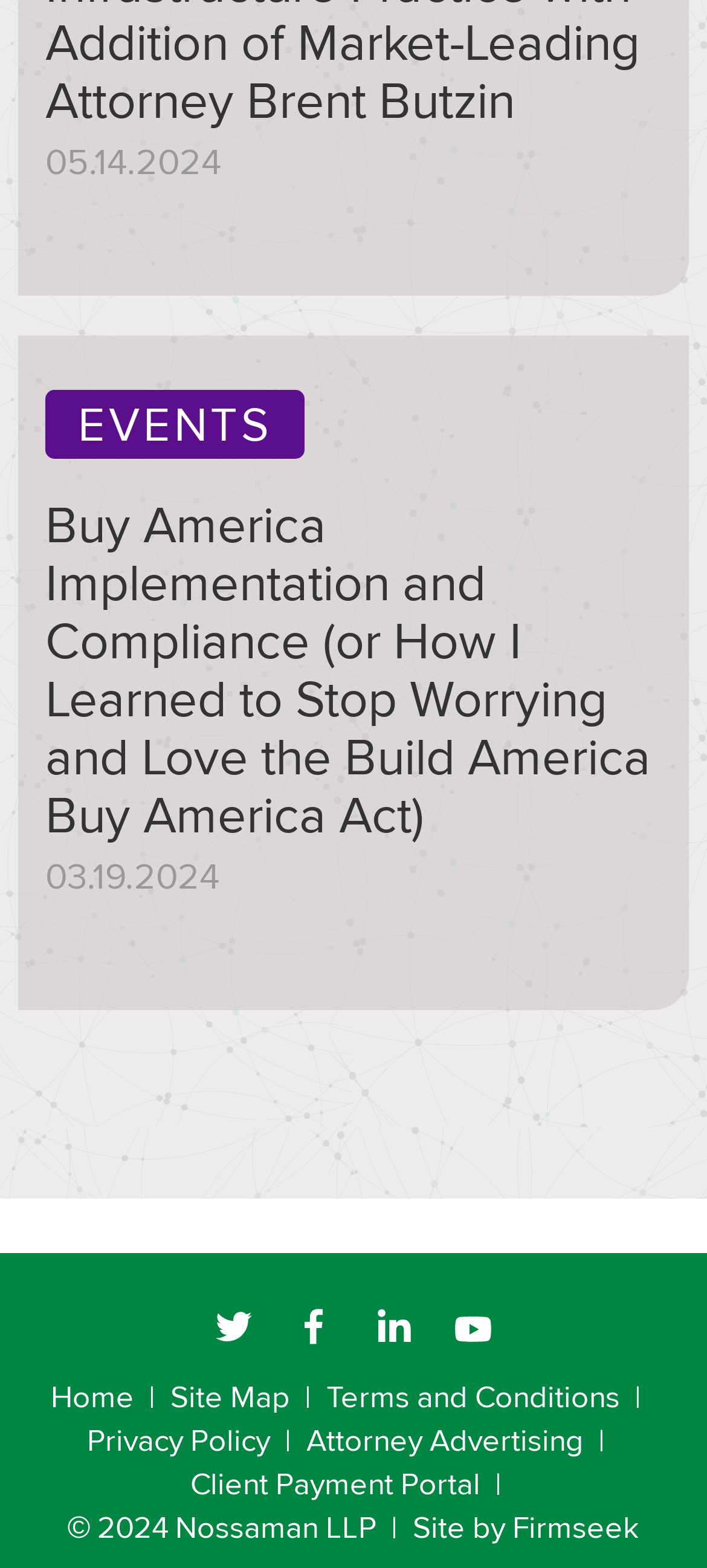What is the year of copyright?
Observe the image and answer the question with a one-word or short phrase response.

2024